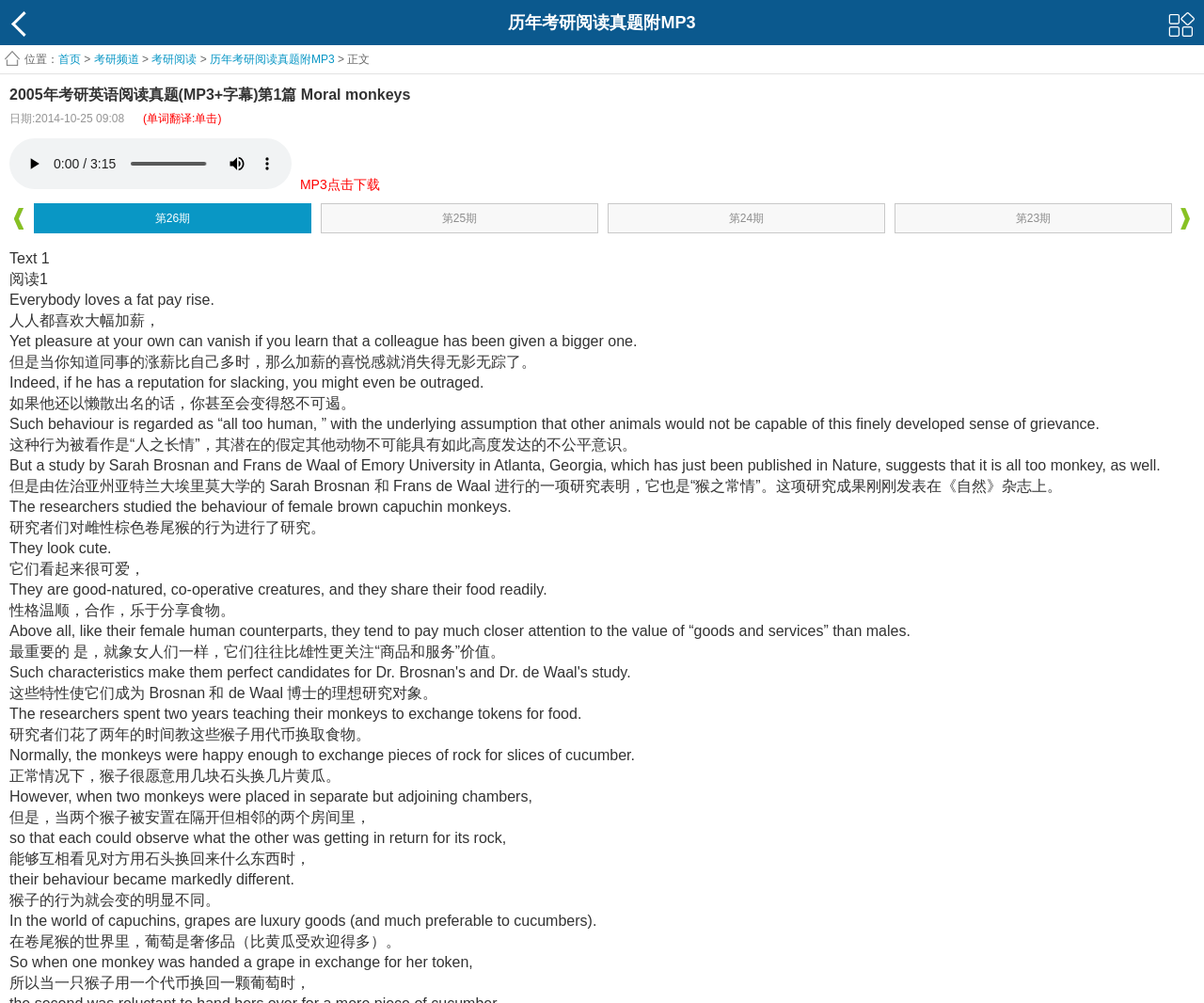What is the purpose of the audio element?
Provide a detailed answer to the question using information from the image.

The audio element is used to play an MP3 file, which is likely an audio recording related to the topic of the webpage, and the buttons 'play', 'mute', and 'show more media controls' suggest that the user can control the playback of the audio.